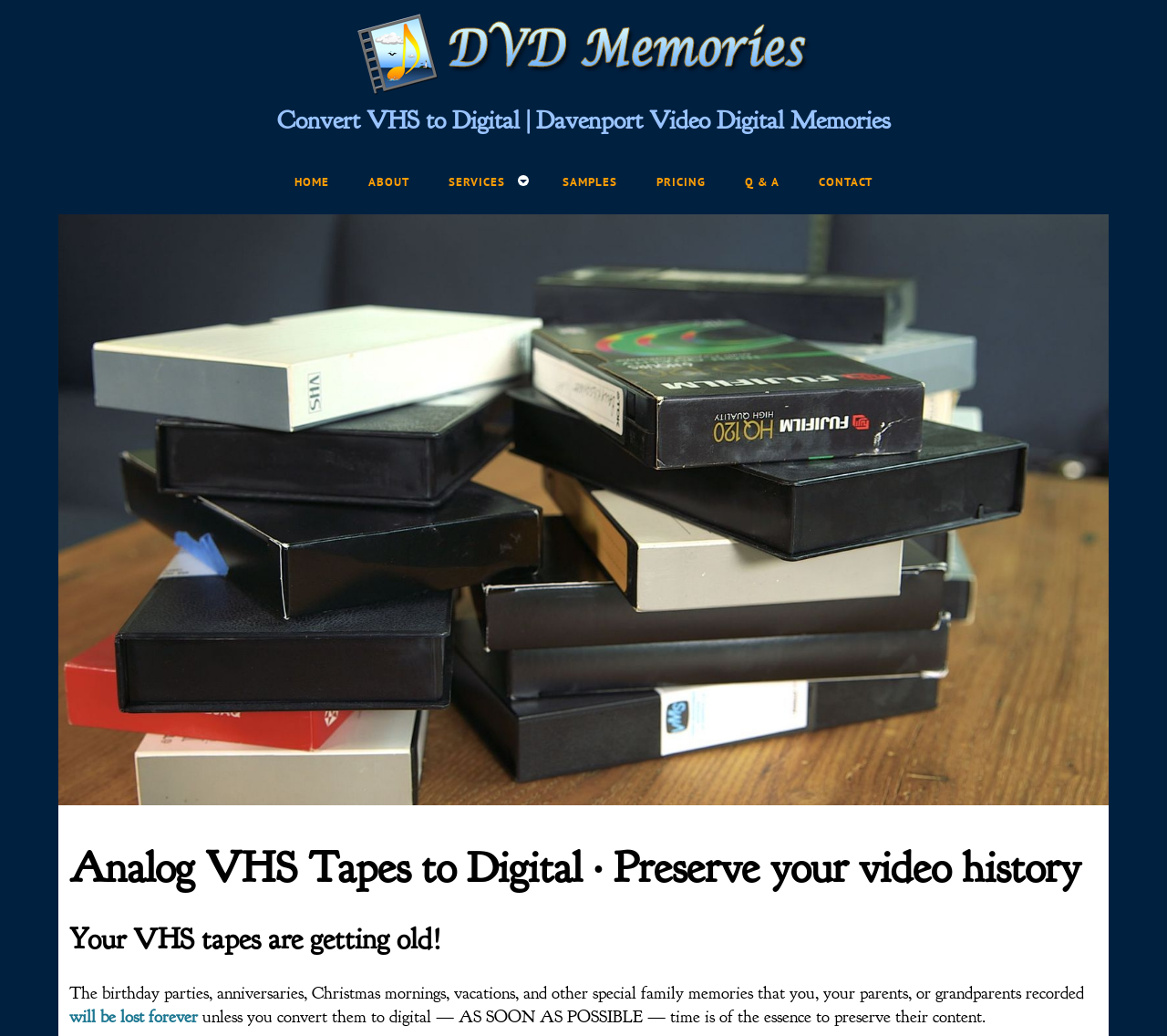How many navigation links are available on the webpage?
Refer to the image and provide a thorough answer to the question.

The webpage contains a navigation menu with 7 links, including 'HOME', 'ABOUT', 'SERVICES', 'SAMPLES', 'PRICING', 'Q & A', and 'CONTACT', which provide access to different sections of the website.